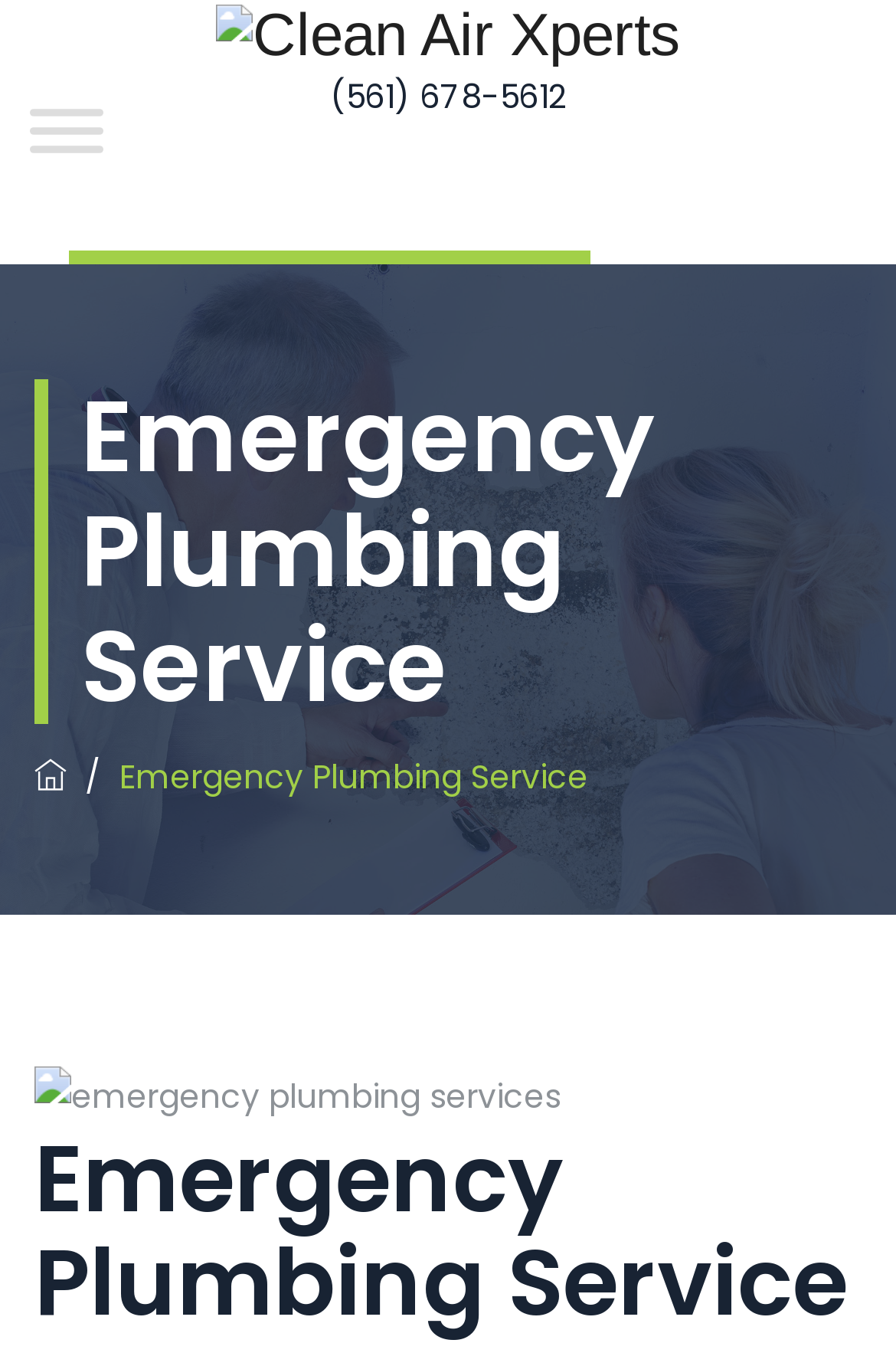From the element description CALL NOW (561) 244-7900, predict the bounding box coordinates of the UI element. The coordinates must be specified in the format (top-left x, top-left y, bottom-right x, bottom-right y) and should be within the 0 to 1 range.

[0.077, 0.184, 0.659, 0.249]